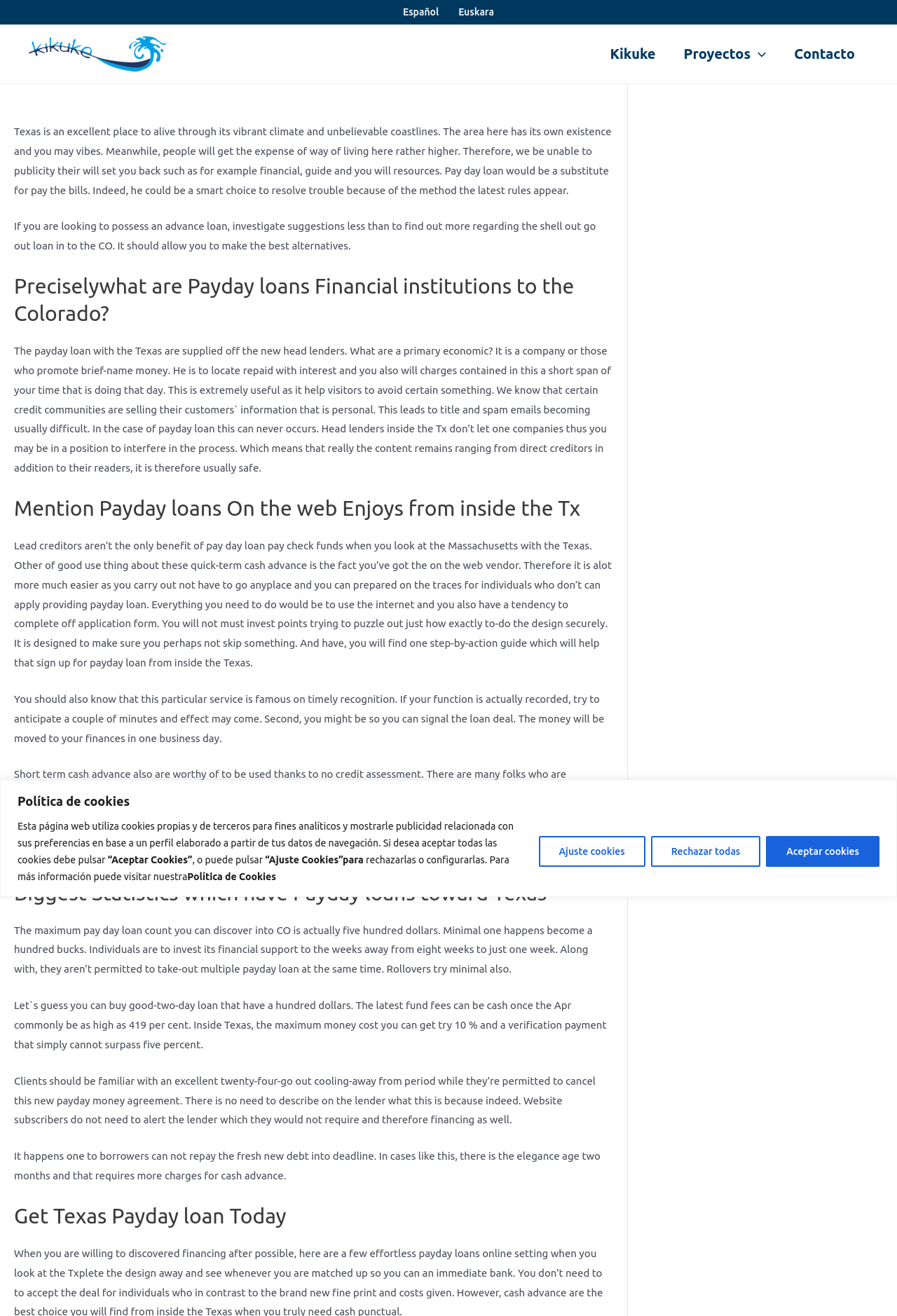Locate the bounding box coordinates of the clickable element to fulfill the following instruction: "Click the 'Proyectos' link". Provide the coordinates as four float numbers between 0 and 1 in the format [left, top, right, bottom].

[0.747, 0.02, 0.87, 0.062]